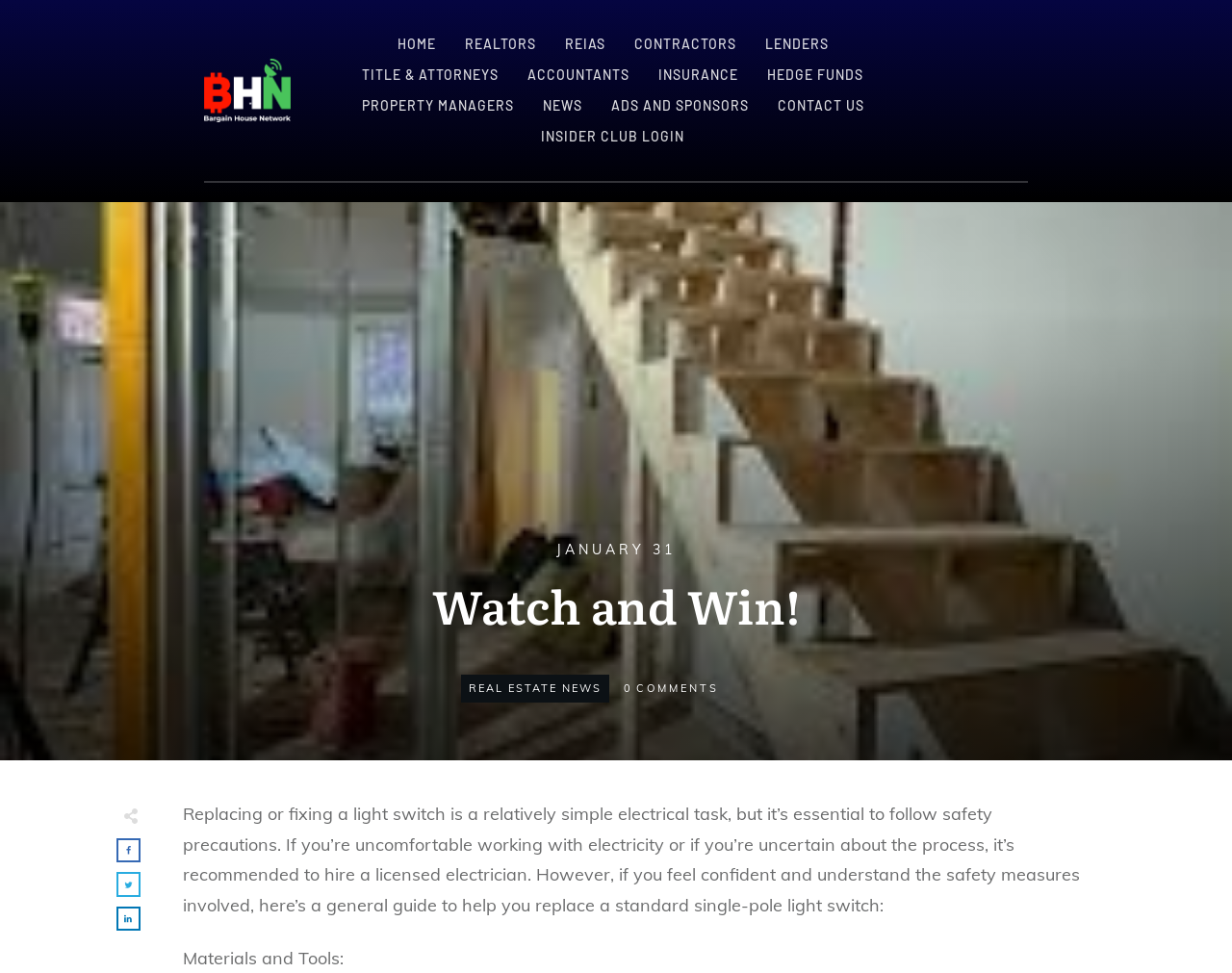Identify the coordinates of the bounding box for the element described below: "Hedge Funds". Return the coordinates as four float numbers between 0 and 1: [left, top, right, bottom].

[0.623, 0.063, 0.701, 0.091]